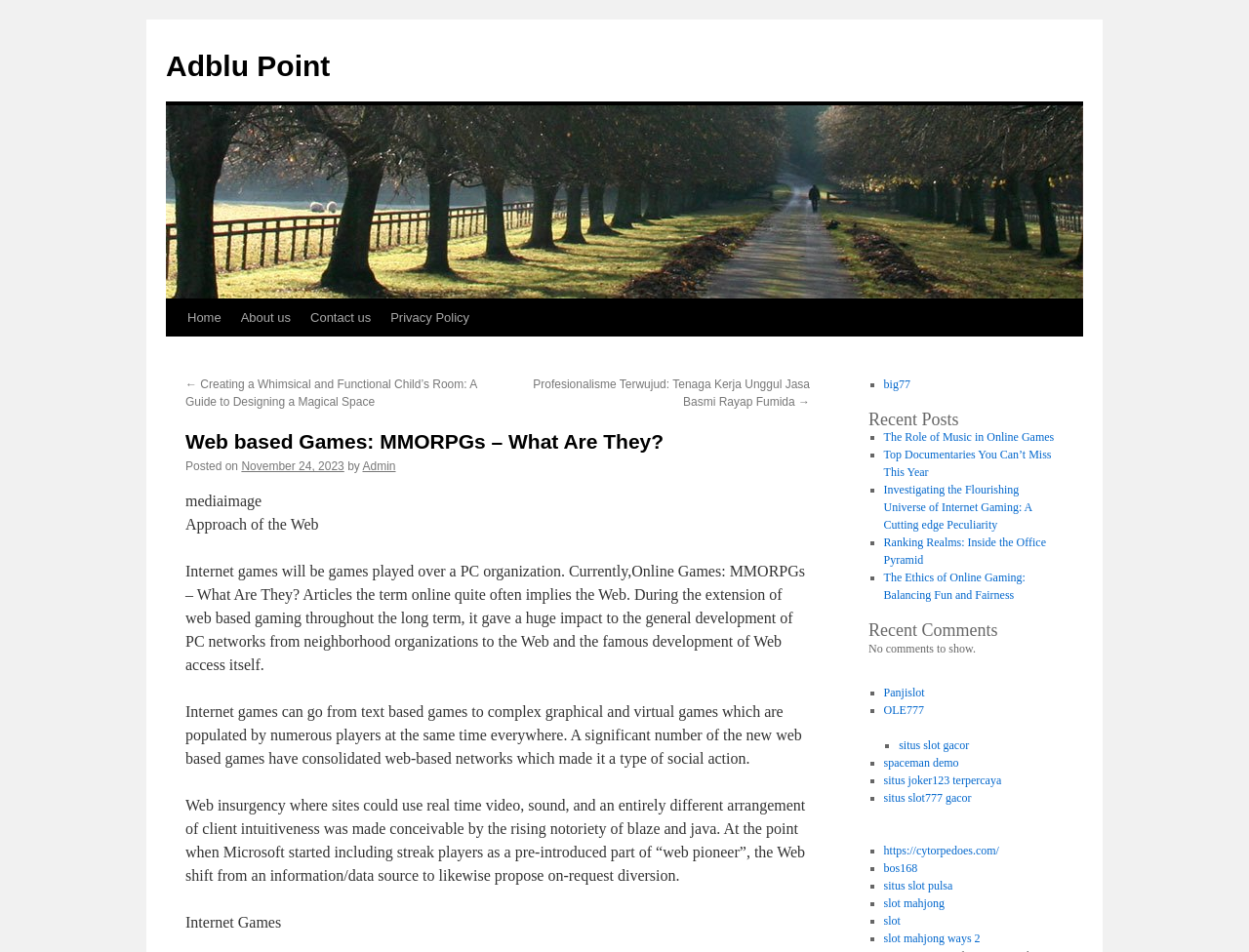What is the topic of the webpage?
Please provide a single word or phrase answer based on the image.

Online Games